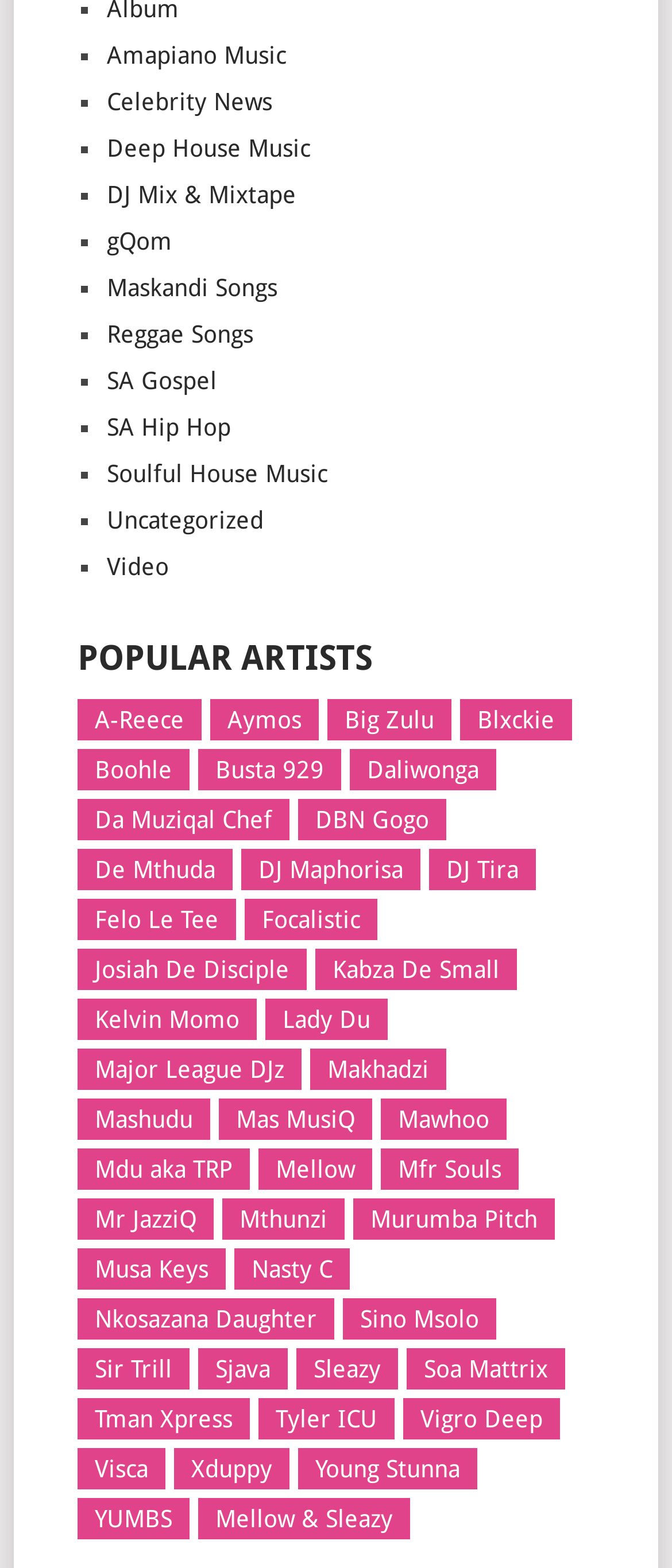From the screenshot, find the bounding box of the UI element matching this description: "Visual Art". Supply the bounding box coordinates in the form [left, top, right, bottom], each a float between 0 and 1.

None